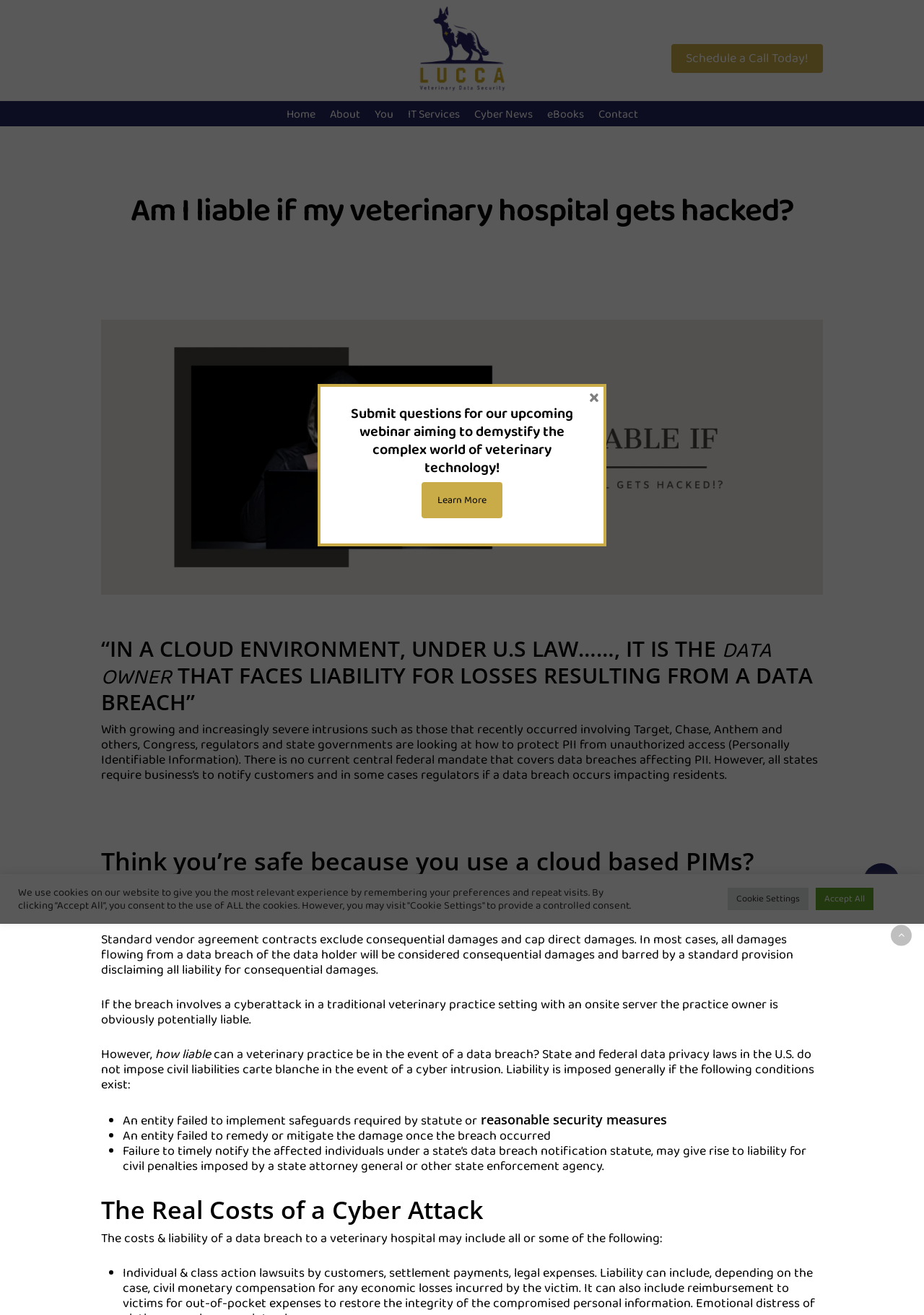What is the consequence of not implementing safeguards required by statute?
Please respond to the question with a detailed and well-explained answer.

I found the answer by looking at the static text element 'An entity failed to implement safeguards required by statute or reasonable security measures' which is located in the middle of the webpage, indicating that not implementing safeguards required by statute can lead to liability.